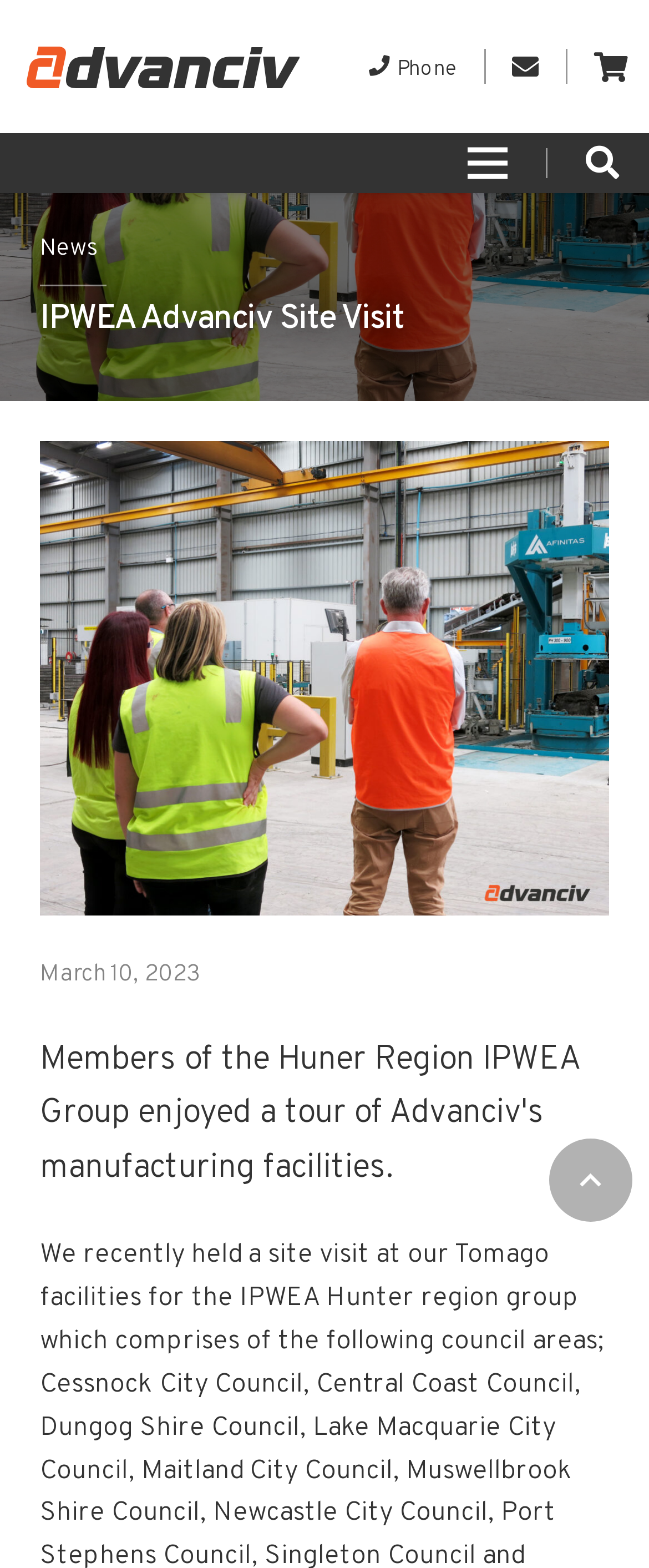Please give the bounding box coordinates of the area that should be clicked to fulfill the following instruction: "Click on 'Why Choose Us'". The coordinates should be in the format of four float numbers from 0 to 1, i.e., [left, top, right, bottom].

None